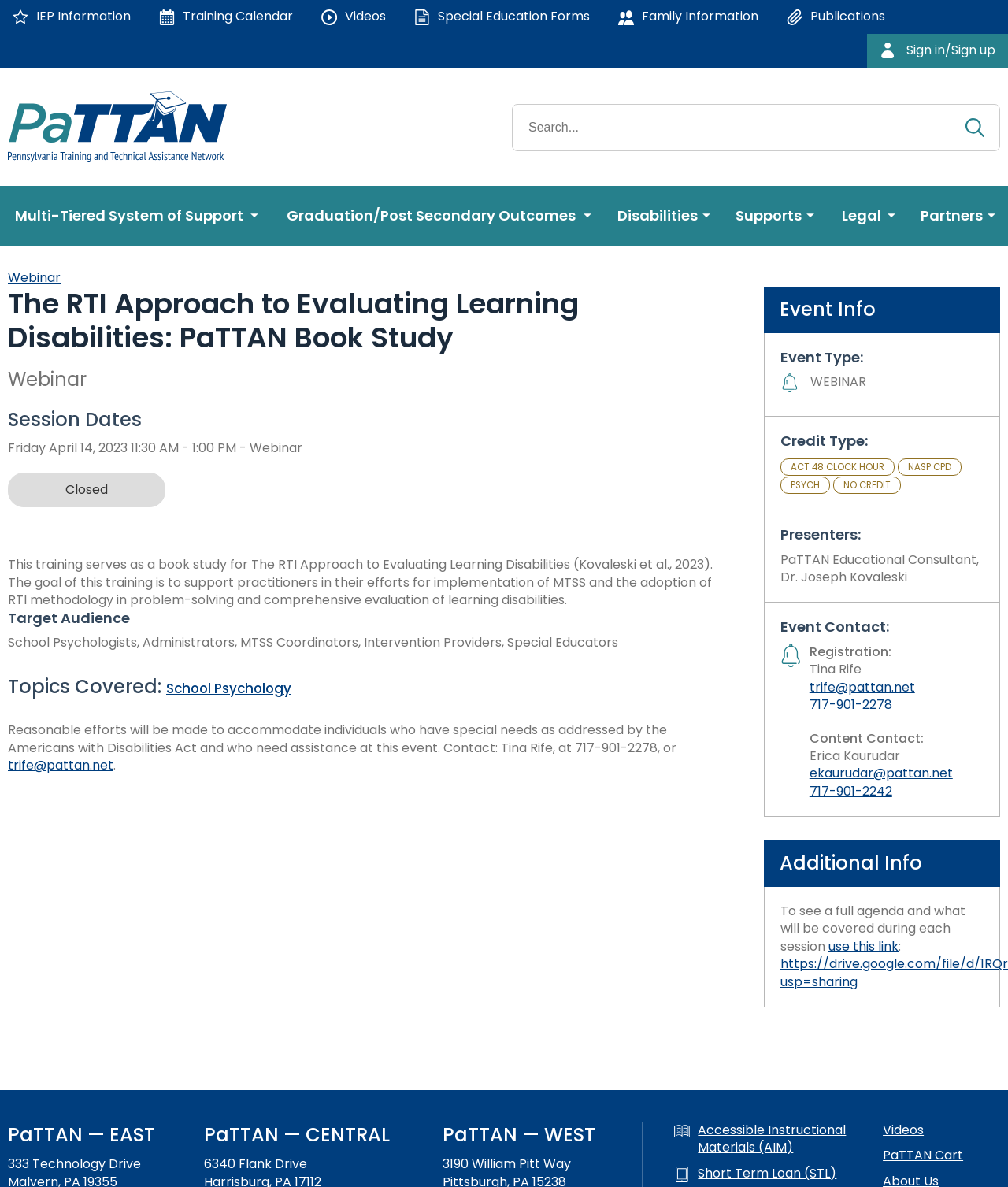Who is the presenter of the webinar?
Give a single word or phrase answer based on the content of the image.

Dr. Joseph Kovaleski